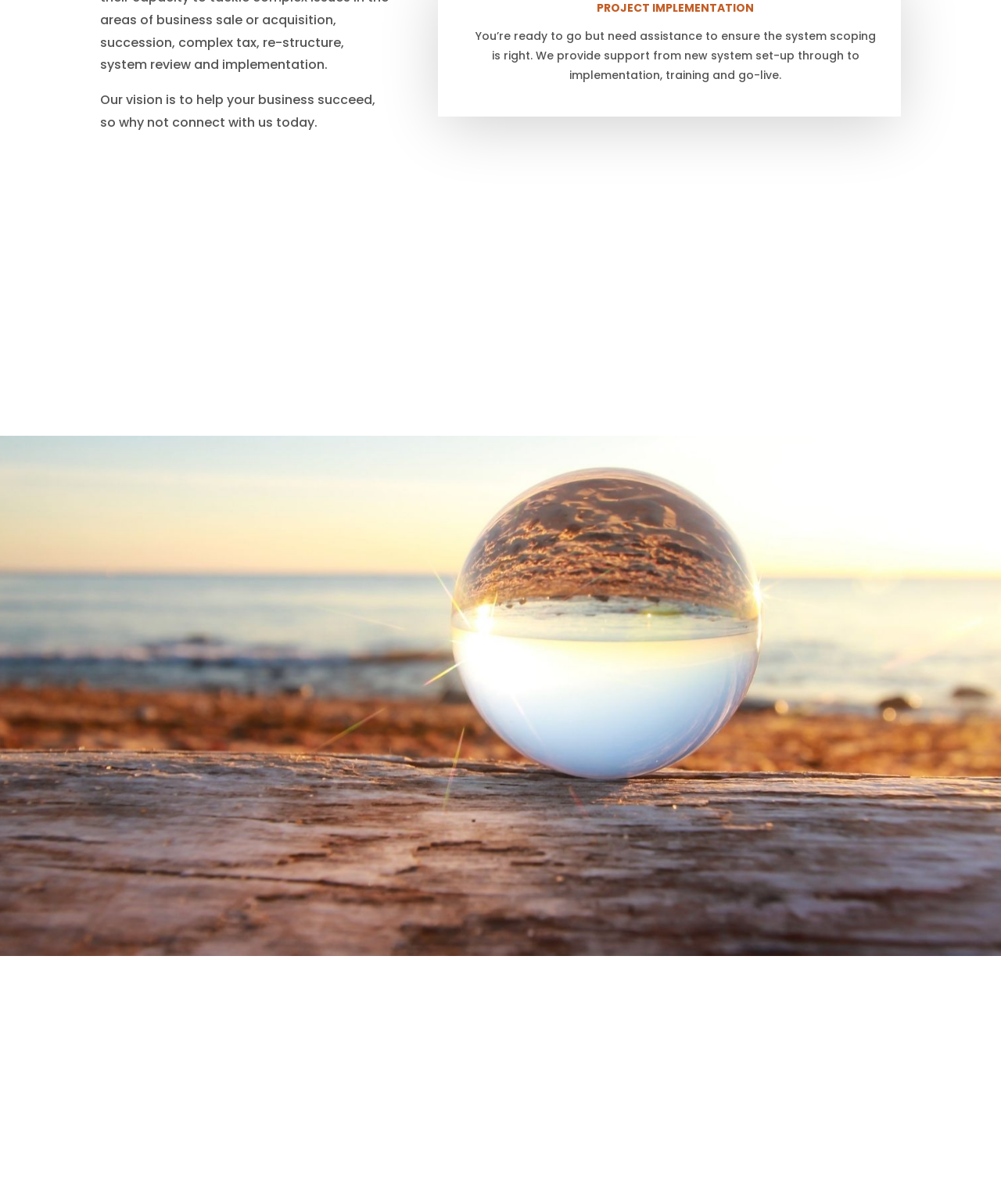Find the bounding box of the UI element described as follows: "Terms & Conditions".

[0.694, 0.946, 0.776, 0.956]